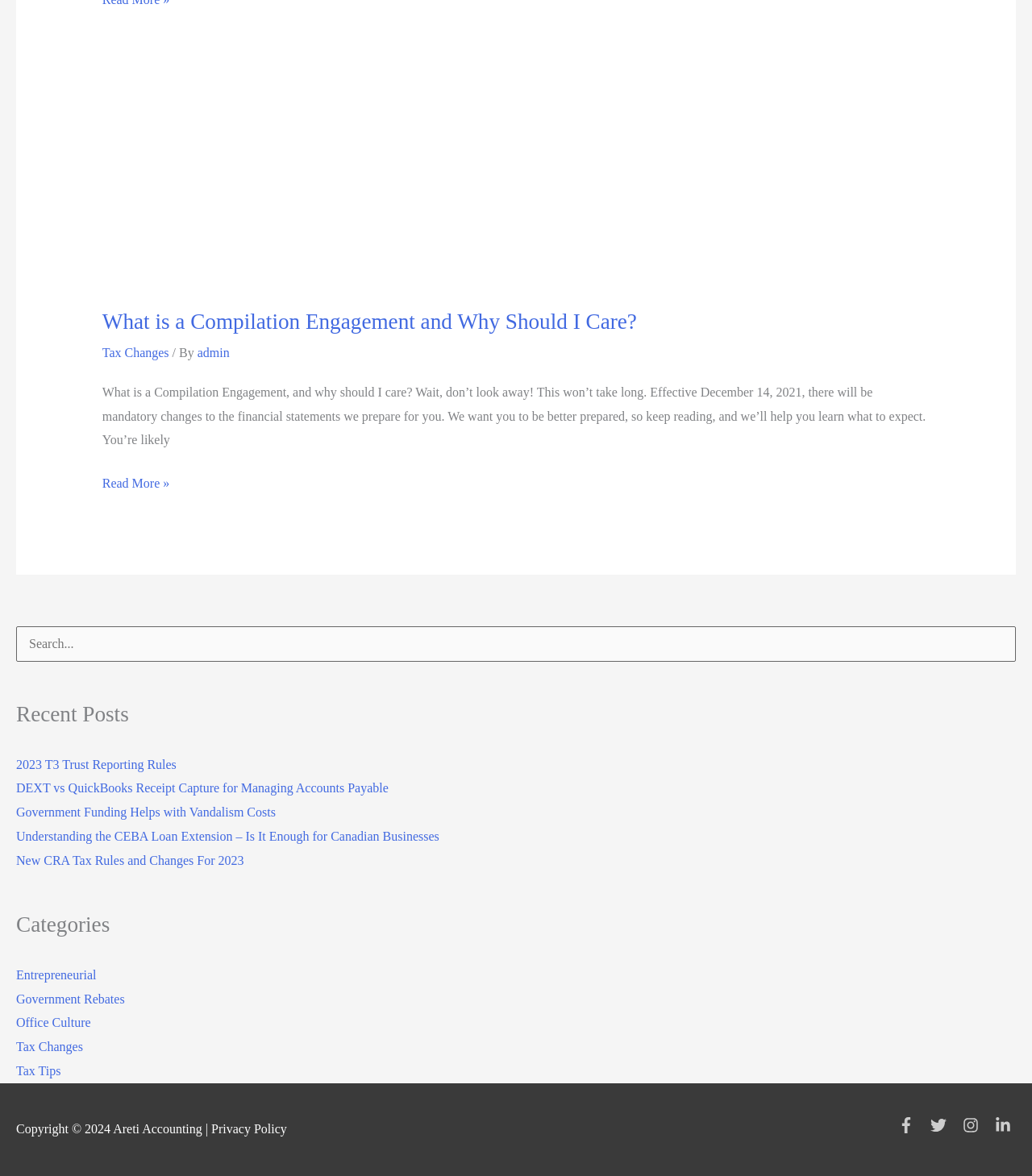What is the name of the company that owns this website?
Based on the image, give a one-word or short phrase answer.

Areti Accounting